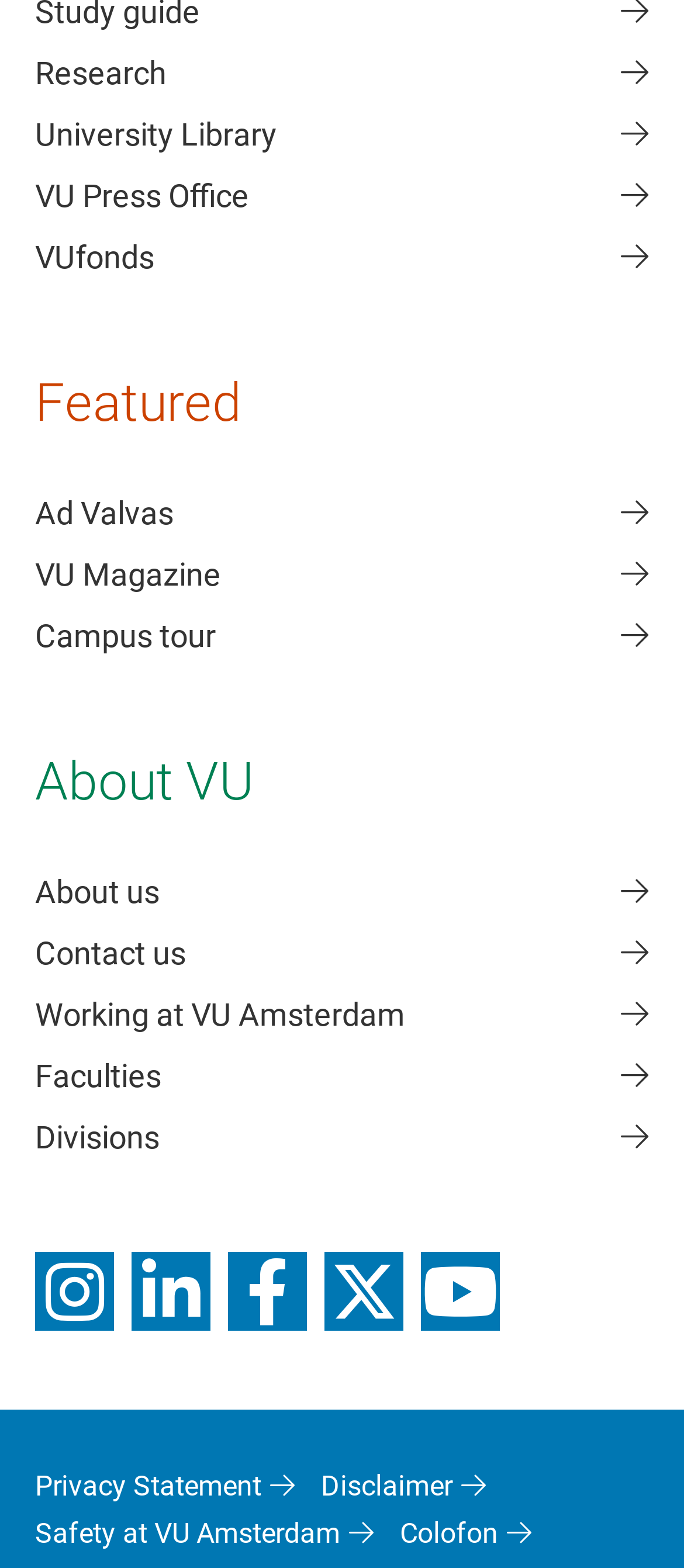Identify the bounding box coordinates for the element that needs to be clicked to fulfill this instruction: "Check About us". Provide the coordinates in the format of four float numbers between 0 and 1: [left, top, right, bottom].

[0.051, 0.552, 0.949, 0.586]